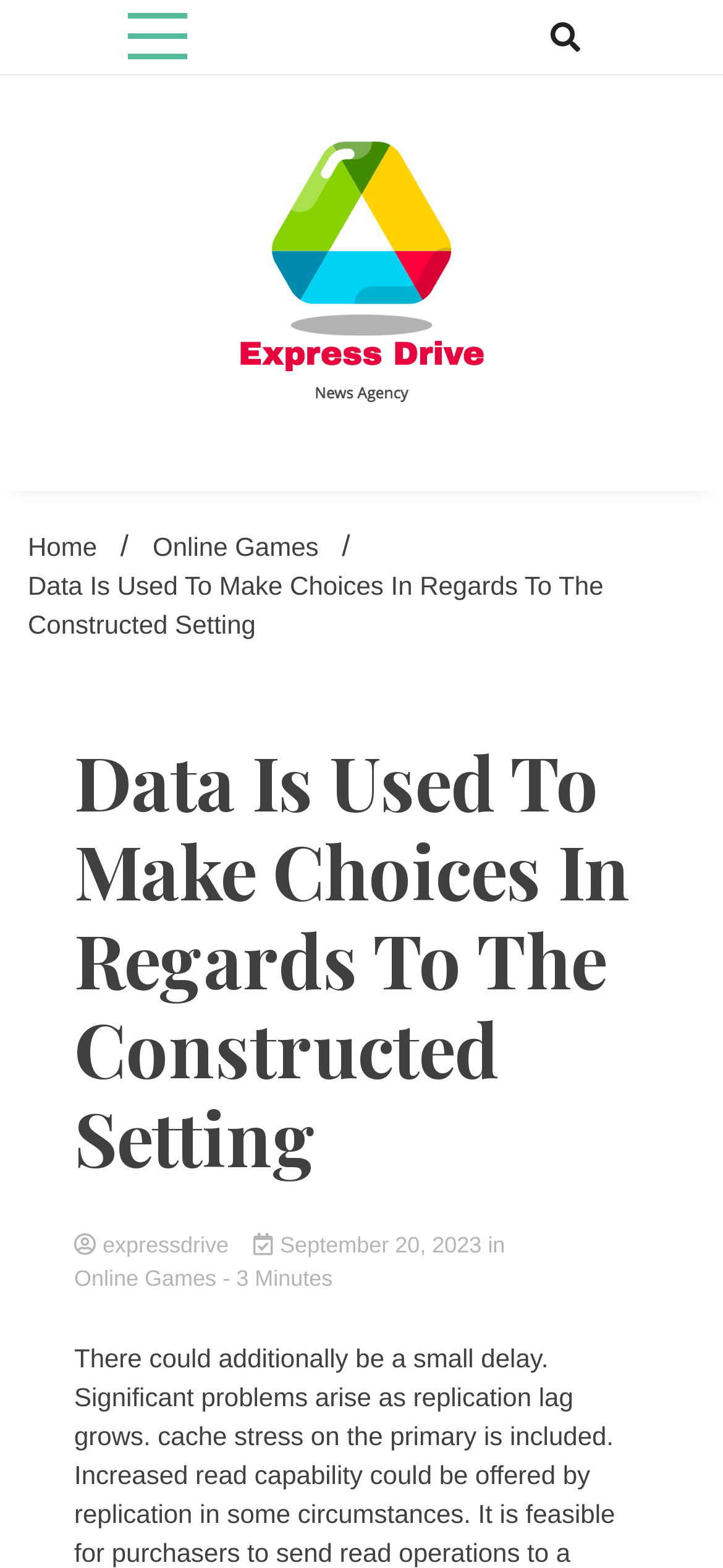What is the name of the online game?
Give a one-word or short-phrase answer derived from the screenshot.

Express Drive